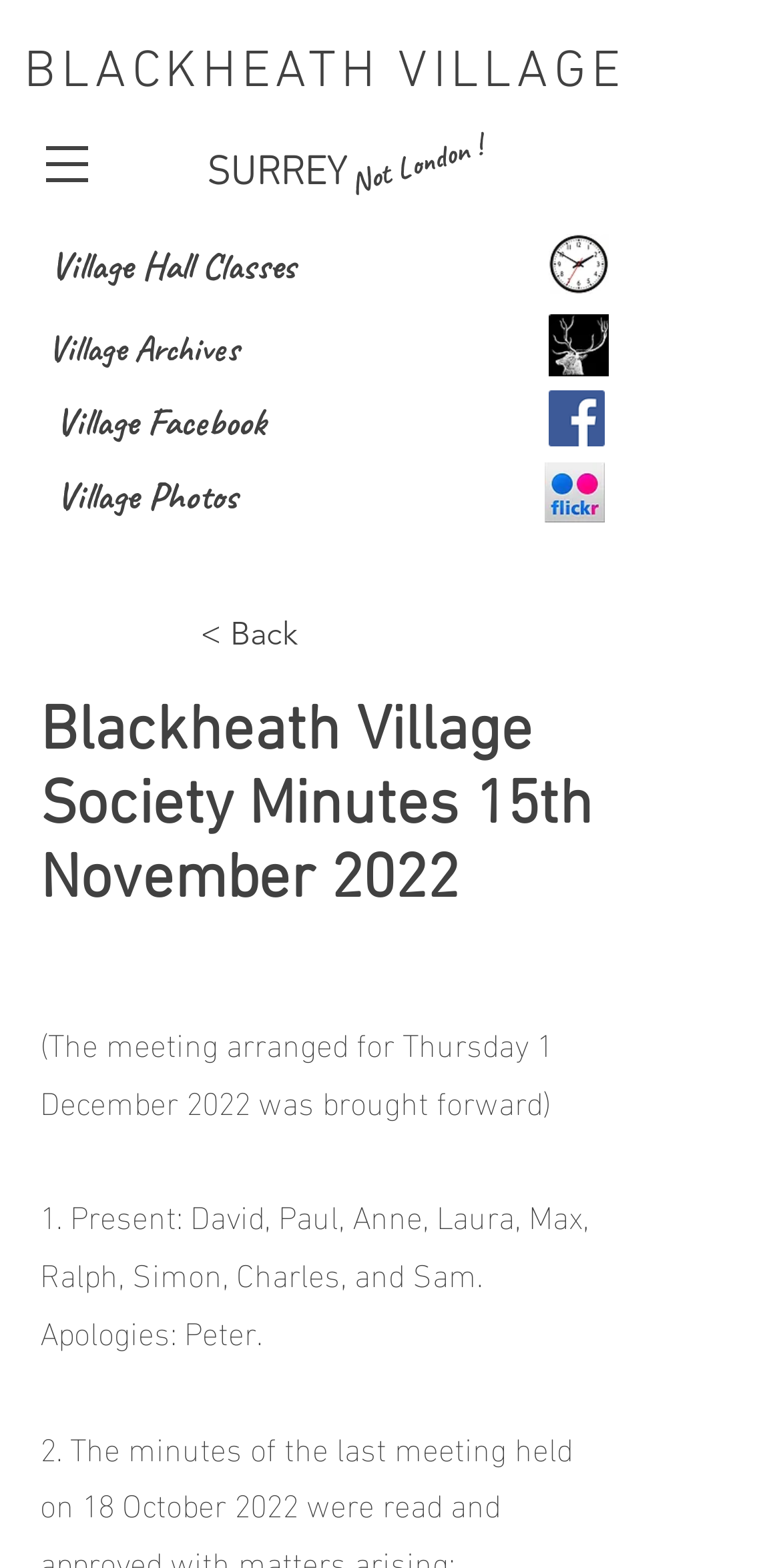How many people were present at the meeting?
Deliver a detailed and extensive answer to the question.

The number of people present at the meeting can be found in the text '1. Present: David, Paul, Anne, Laura, Max, Ralph, Simon, Charles, and Sam.' which lists the names of the 9 people who were present.